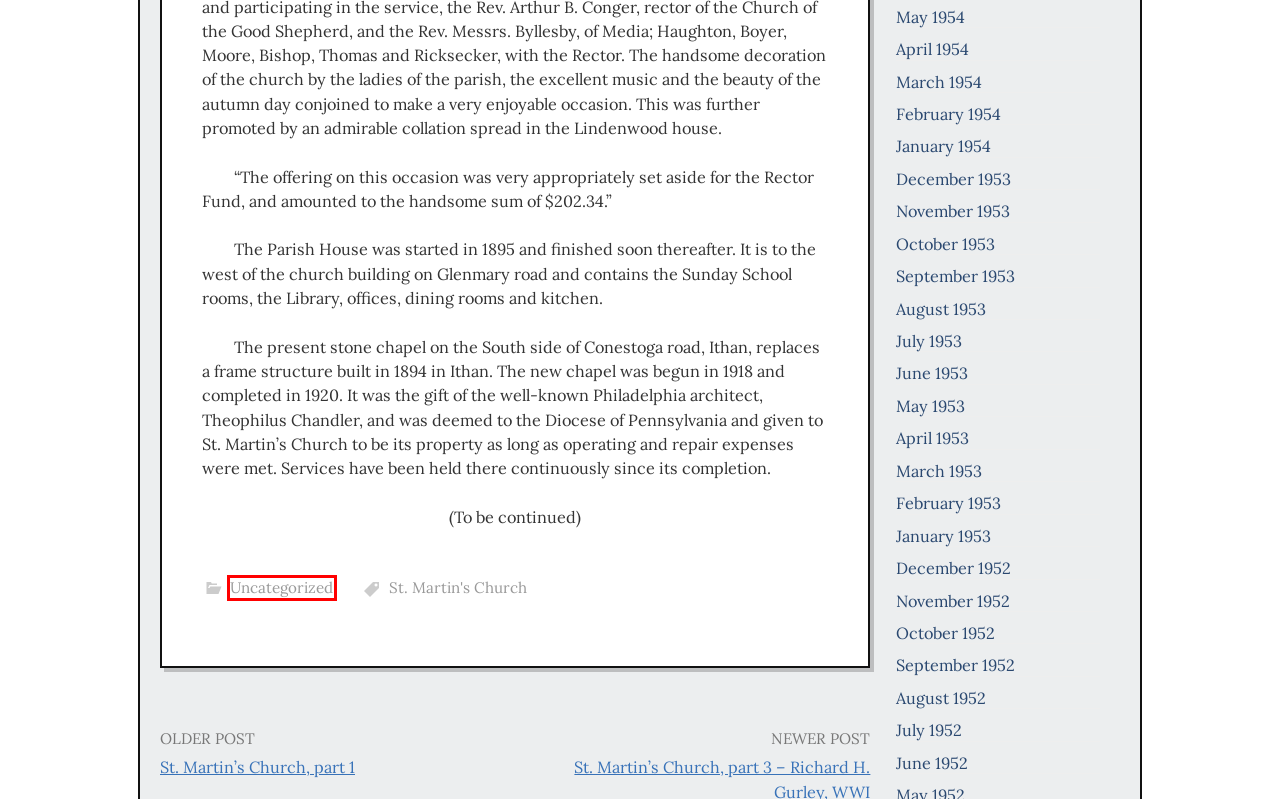Examine the screenshot of the webpage, which includes a red bounding box around an element. Choose the best matching webpage description for the page that will be displayed after clicking the element inside the red bounding box. Here are the candidates:
A. August 1953 – Radnor Historical Society | Your Town and My Town
B. Uncategorized – Radnor Historical Society | Your Town and My Town
C. November 1953 – Radnor Historical Society | Your Town and My Town
D. September 1952 – Radnor Historical Society | Your Town and My Town
E. October 1953 – Radnor Historical Society | Your Town and My Town
F. July 1953 – Radnor Historical Society | Your Town and My Town
G. January 1954 – Radnor Historical Society | Your Town and My Town
H. St. Martin’s Church – Radnor Historical Society | Your Town and My Town

B